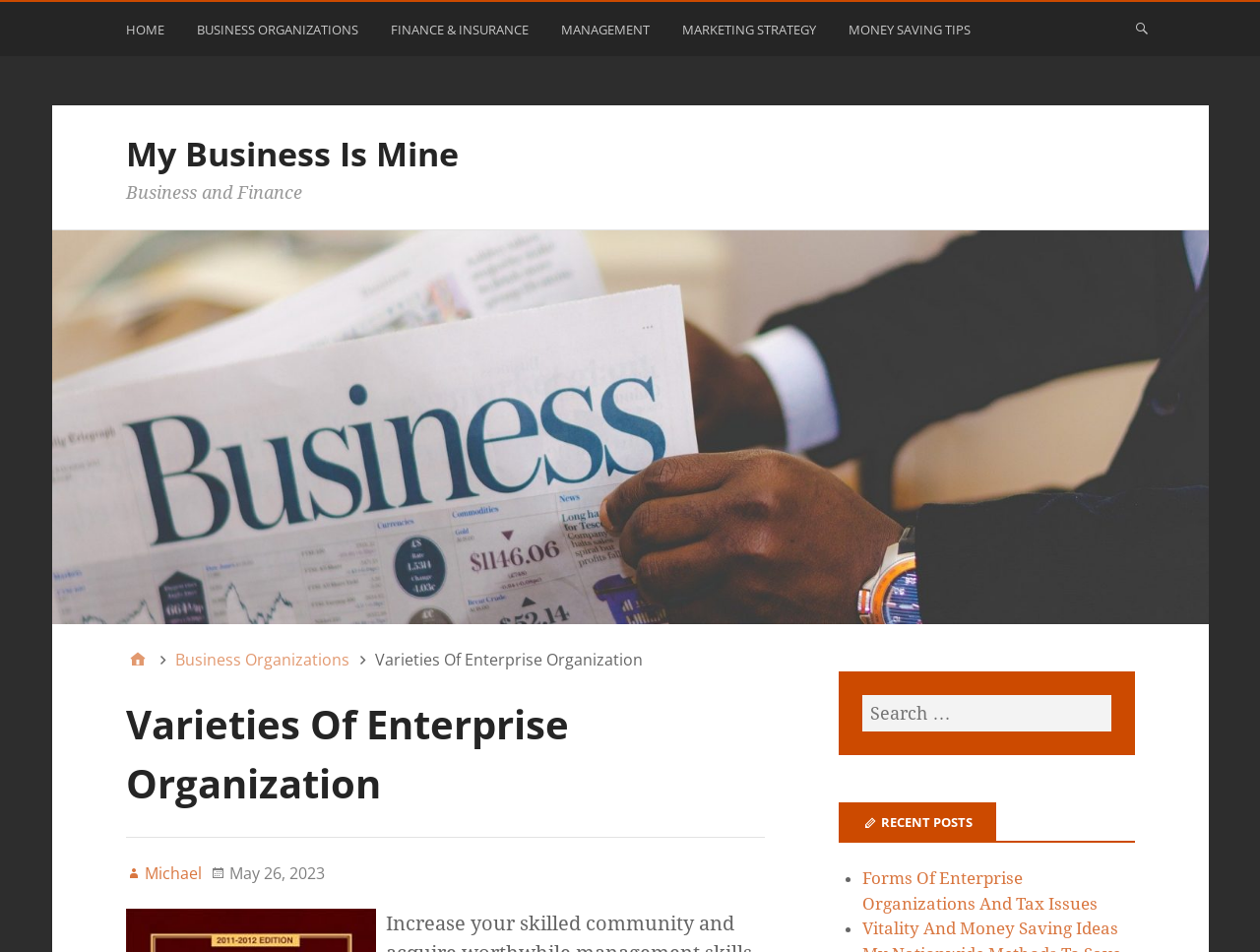Using the description: "My Business Is Mine", identify the bounding box of the corresponding UI element in the screenshot.

[0.1, 0.138, 0.364, 0.185]